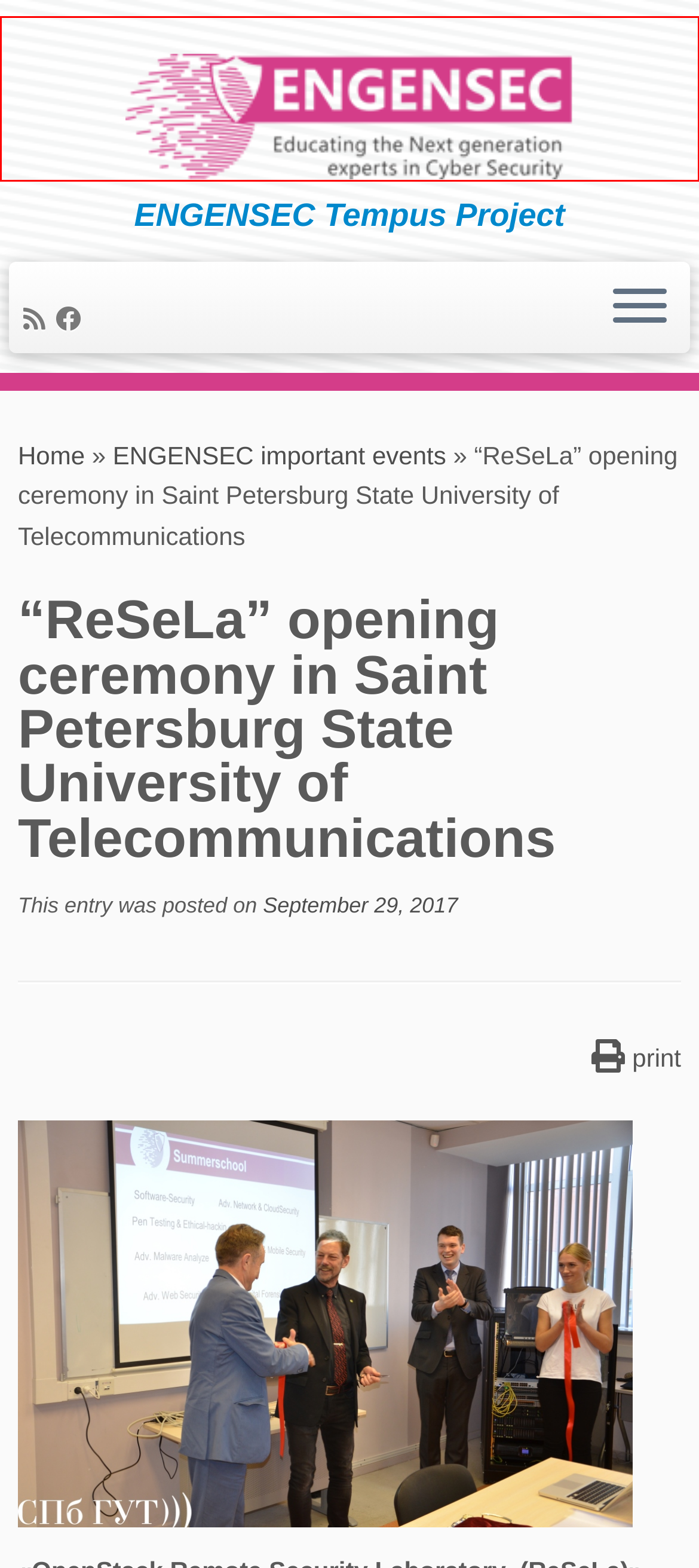A screenshot of a webpage is given, marked with a red bounding box around a UI element. Please select the most appropriate webpage description that fits the new page after clicking the highlighted element. Here are the candidates:
A. Top security news – ENGENSEC Tempus Project
B. ENGENSEC Tempus Project
C. ENGENSEC Tempus Project – ENGENSEC Tempus Project
D. Final conference – end of the project – ENGENSEC Tempus Project
E. Secure Software Development workshop in Wroclaw University of Technology – ENGENSEC Tempus Project
F. Start of 4th ENGENSEC IT Security Summer School in Lviv, Ukraine – ENGENSEC Tempus Project
G. September 29, 2017 – ENGENSEC Tempus Project
H. ENGENSEC important events – ENGENSEC Tempus Project

C